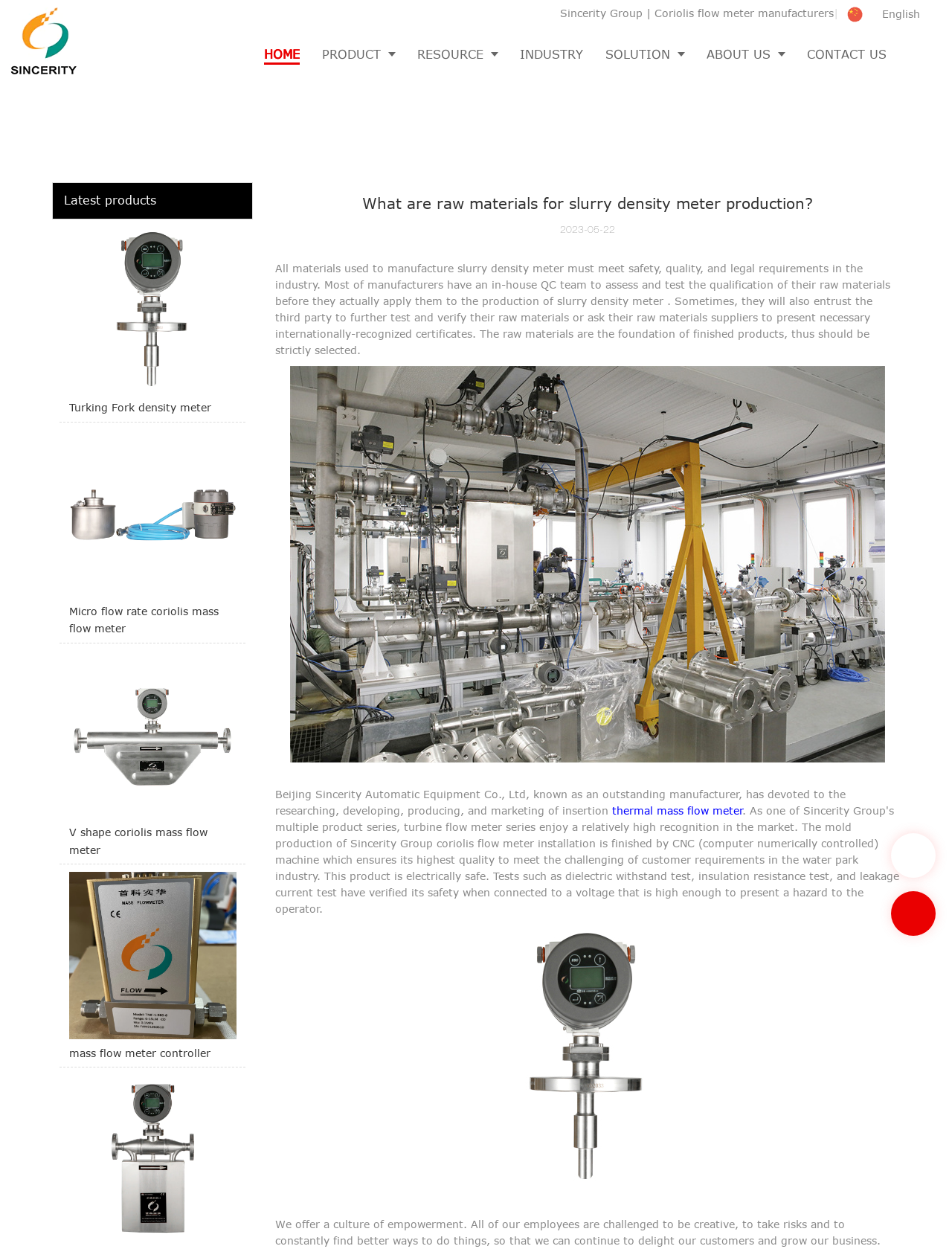Answer the question using only one word or a concise phrase: What is the purpose of the QC team in the industry?

To assess and test raw materials